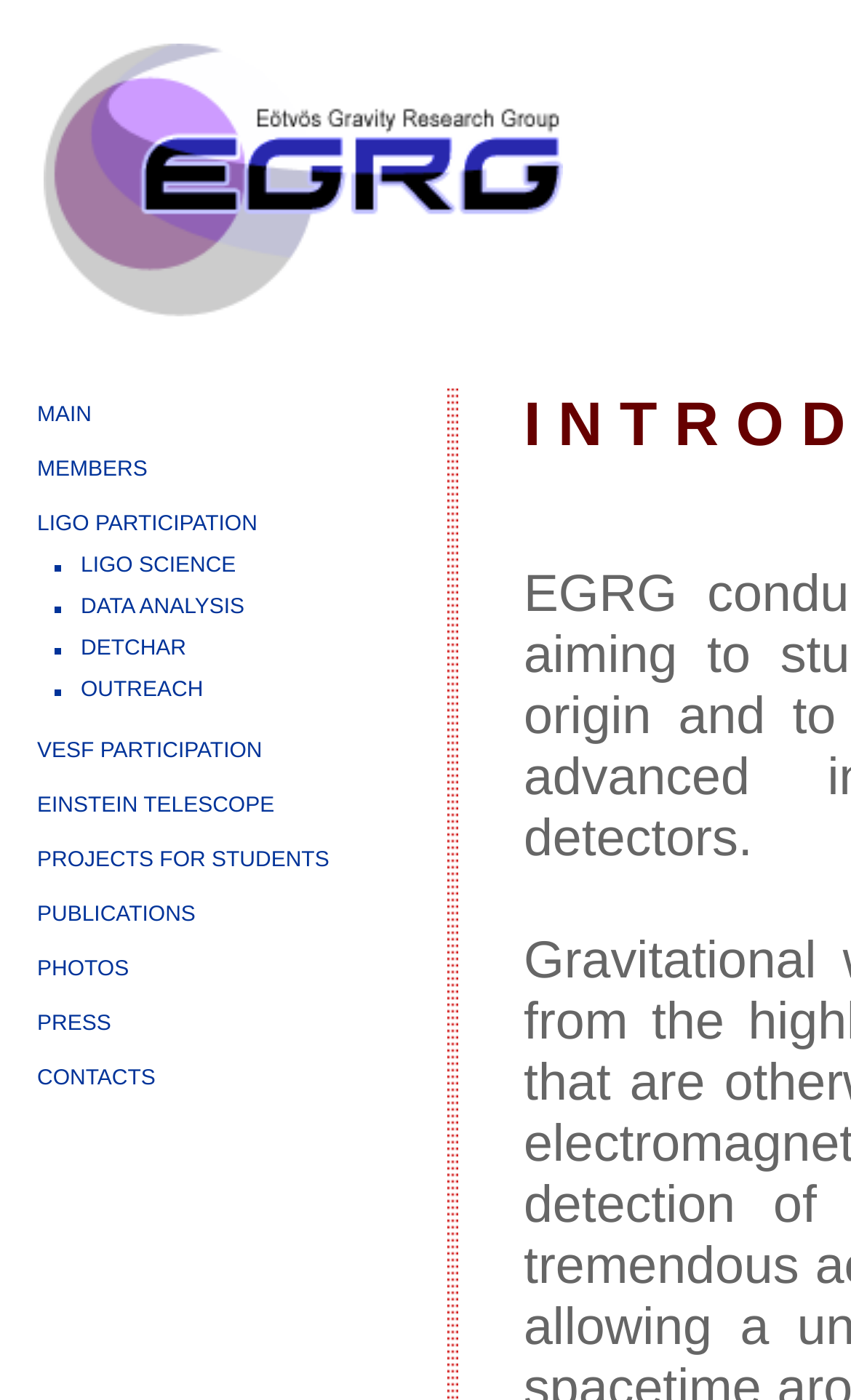Determine the bounding box coordinates for the area that needs to be clicked to fulfill this task: "go to main page". The coordinates must be given as four float numbers between 0 and 1, i.e., [left, top, right, bottom].

[0.026, 0.277, 0.472, 0.316]